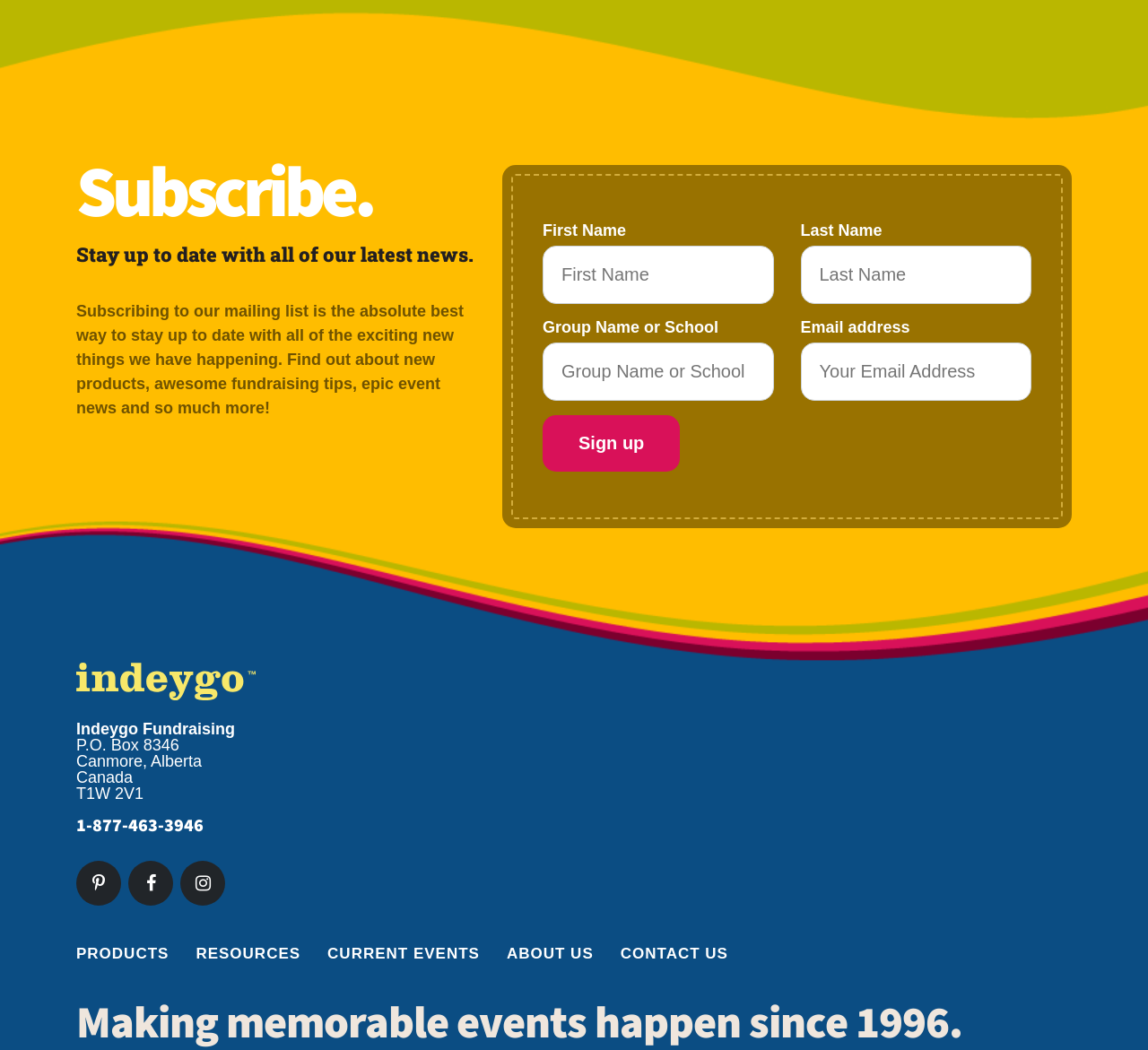Respond to the question below with a single word or phrase:
What are the main sections of the website?

Products, Resources, Current Events, About Us, Contact Us